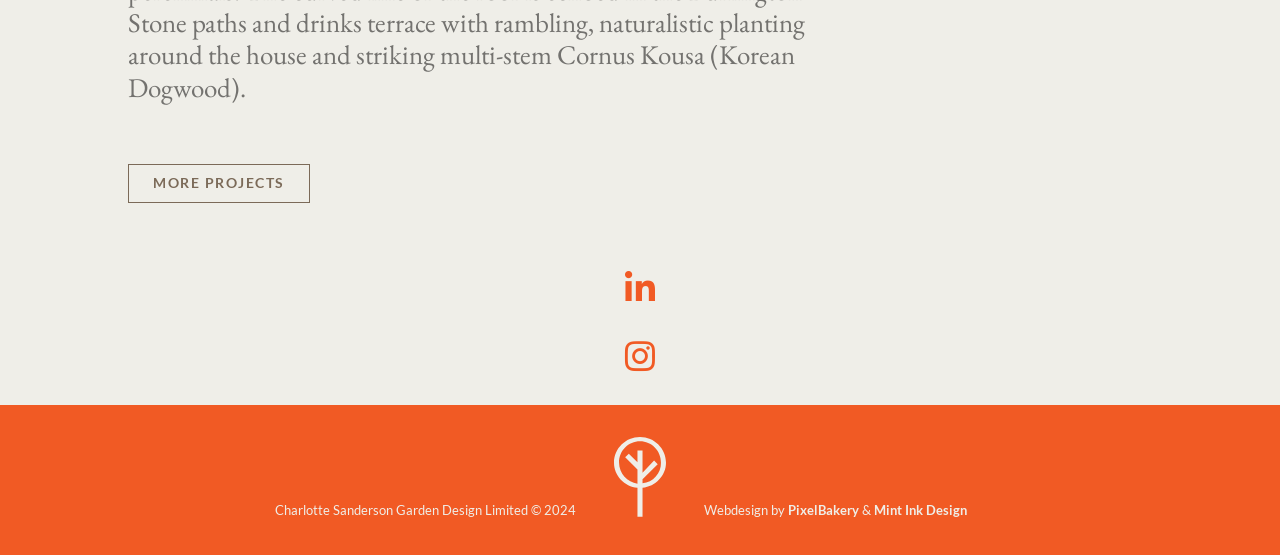Determine the bounding box coordinates for the UI element described. Format the coordinates as (top-left x, top-left y, bottom-right x, bottom-right y) and ensure all values are between 0 and 1. Element description: More Projects

[0.1, 0.295, 0.242, 0.366]